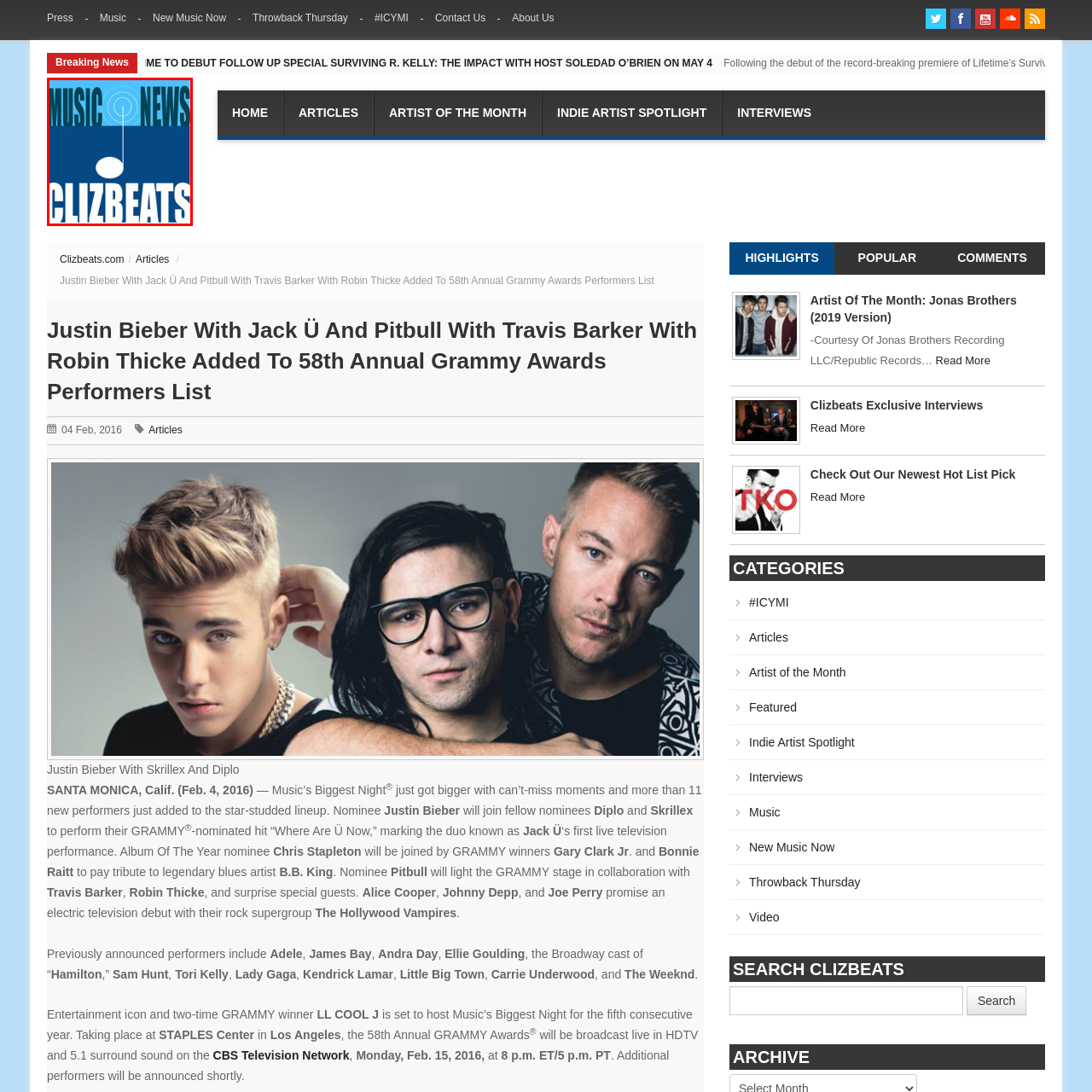What is symbolized by the musical note in the logo?
Examine the image highlighted by the red bounding box and provide a thorough and detailed answer based on your observations.

The caption explains that the musical note in the logo symbolizes the website's focus on music-related content, implying that the note represents music.